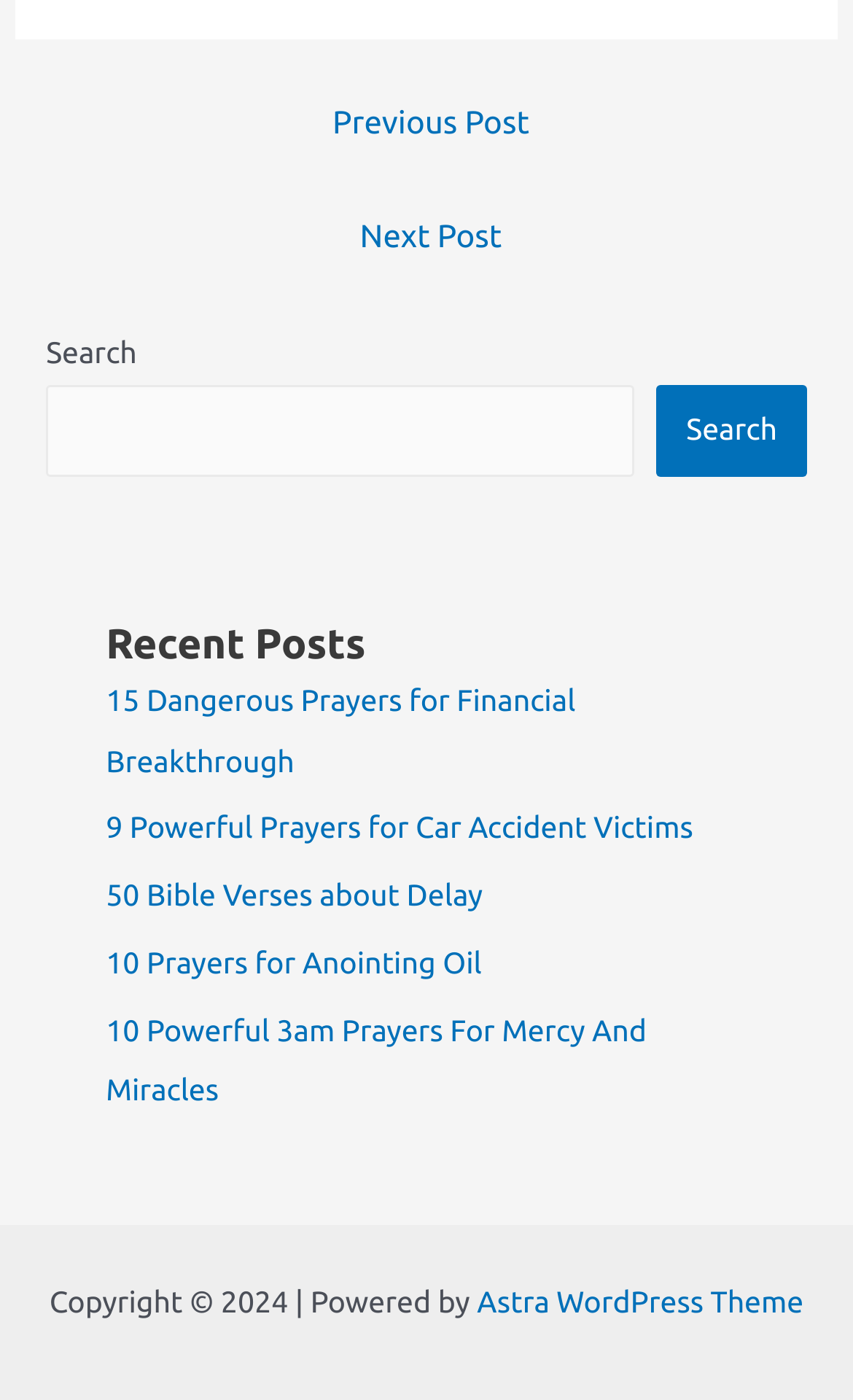What is the purpose of the button in the search section?
From the screenshot, provide a brief answer in one word or phrase.

Search